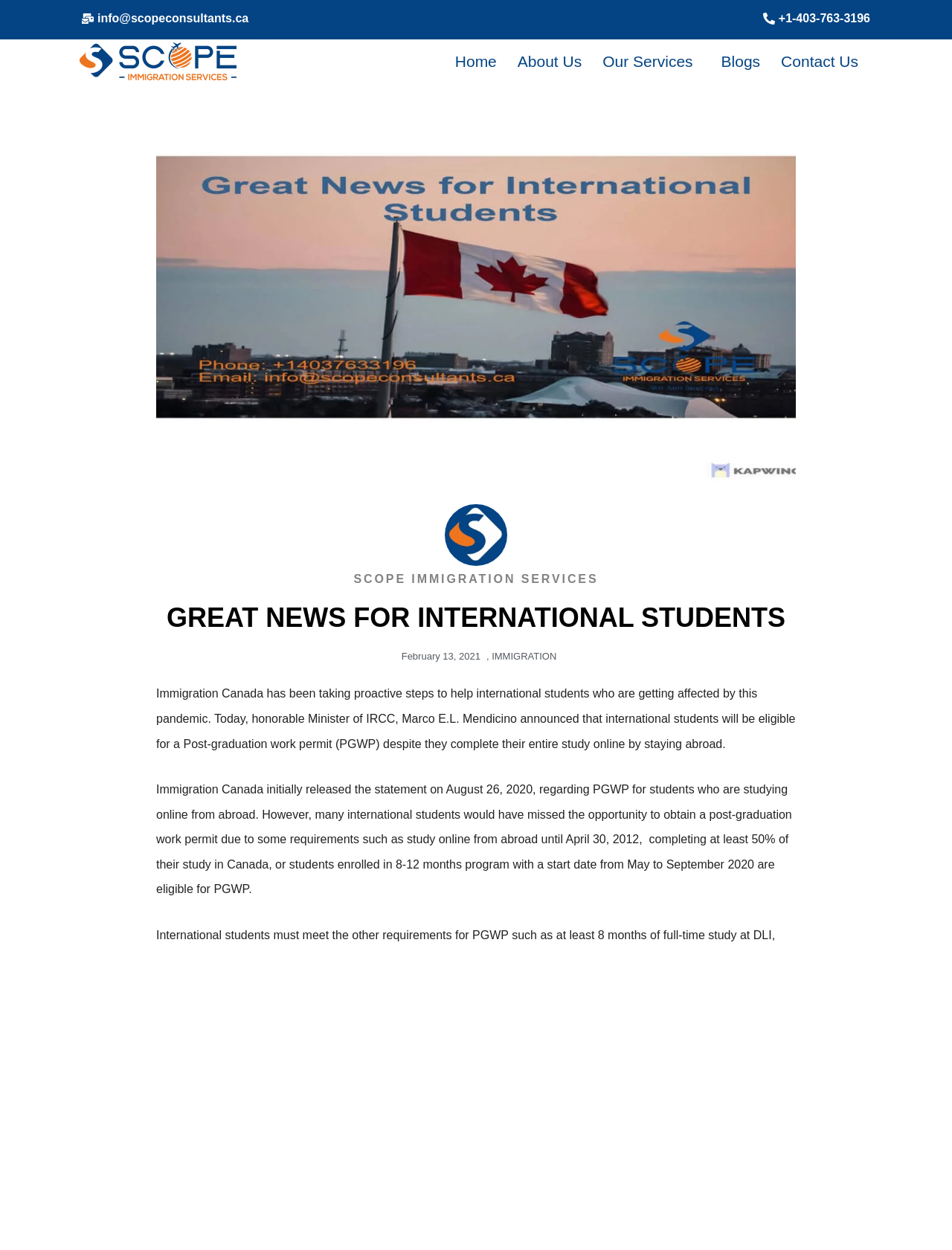Please find the bounding box coordinates for the clickable element needed to perform this instruction: "Click the 'About Us' link".

[0.533, 0.032, 0.622, 0.067]